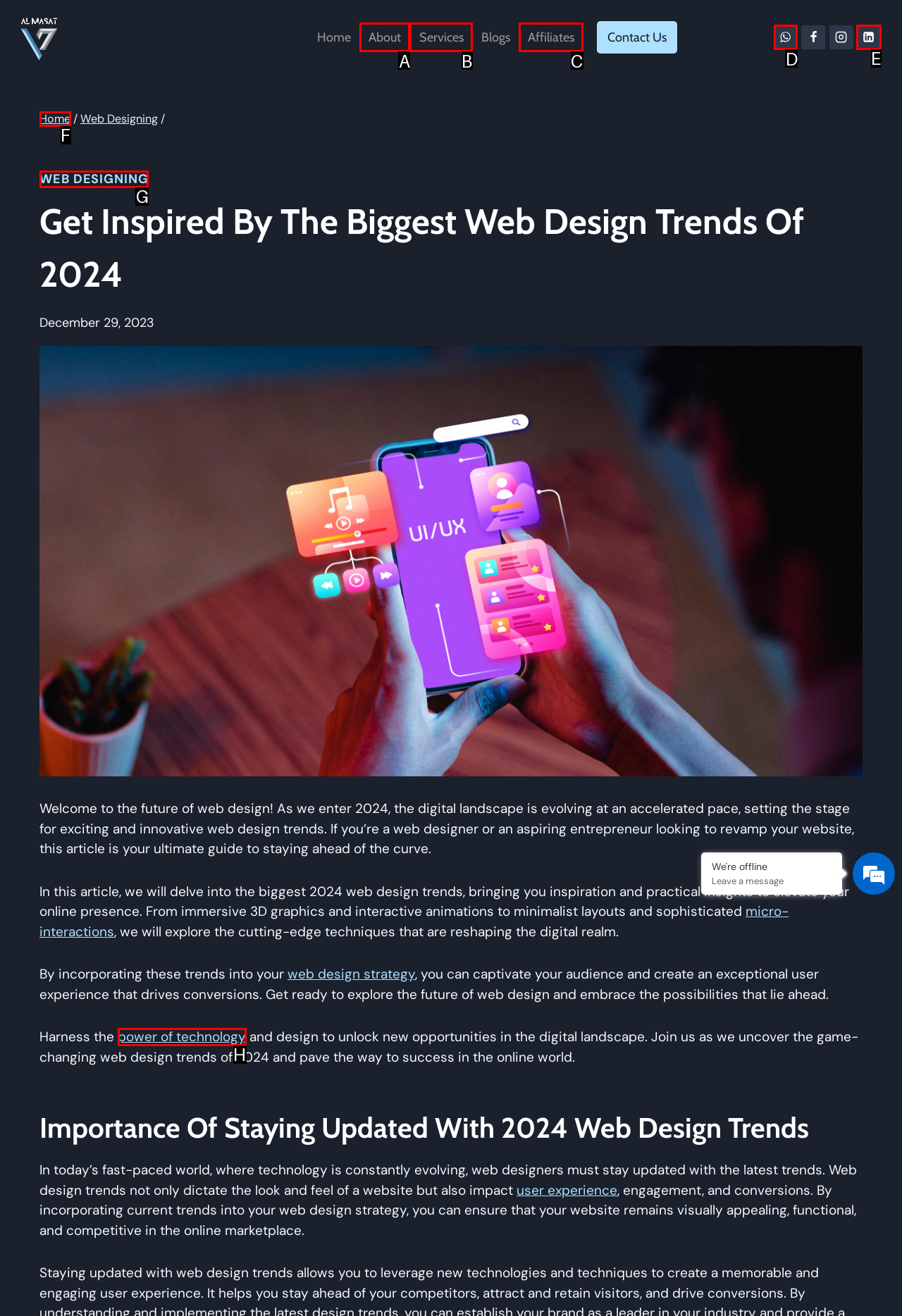Select the correct option from the given choices to perform this task: Open WhatsApp through the social media link. Provide the letter of that option.

D